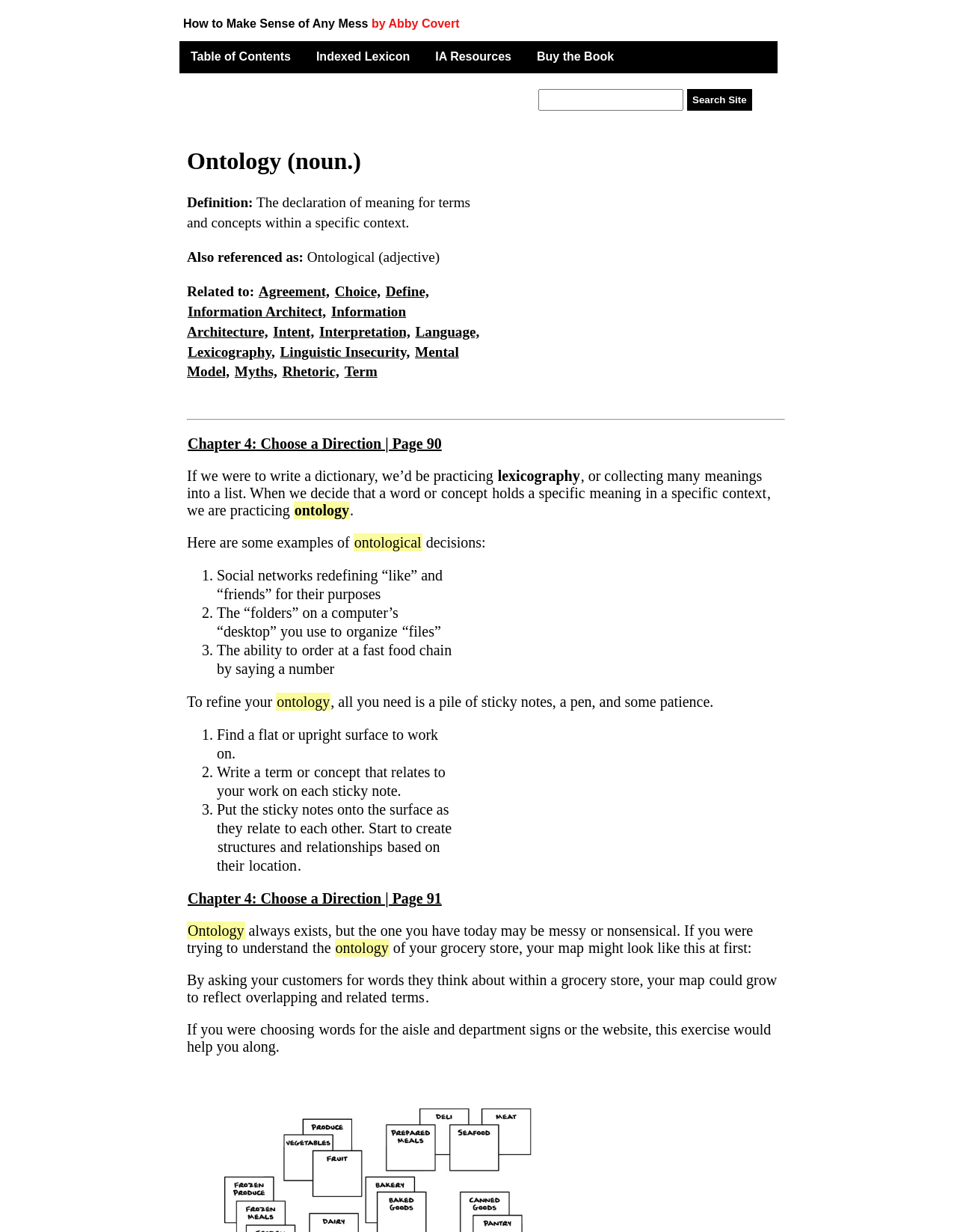Identify the bounding box of the HTML element described here: "Buy the Book". Provide the coordinates as four float numbers between 0 and 1: [left, top, right, bottom].

[0.549, 0.032, 0.653, 0.06]